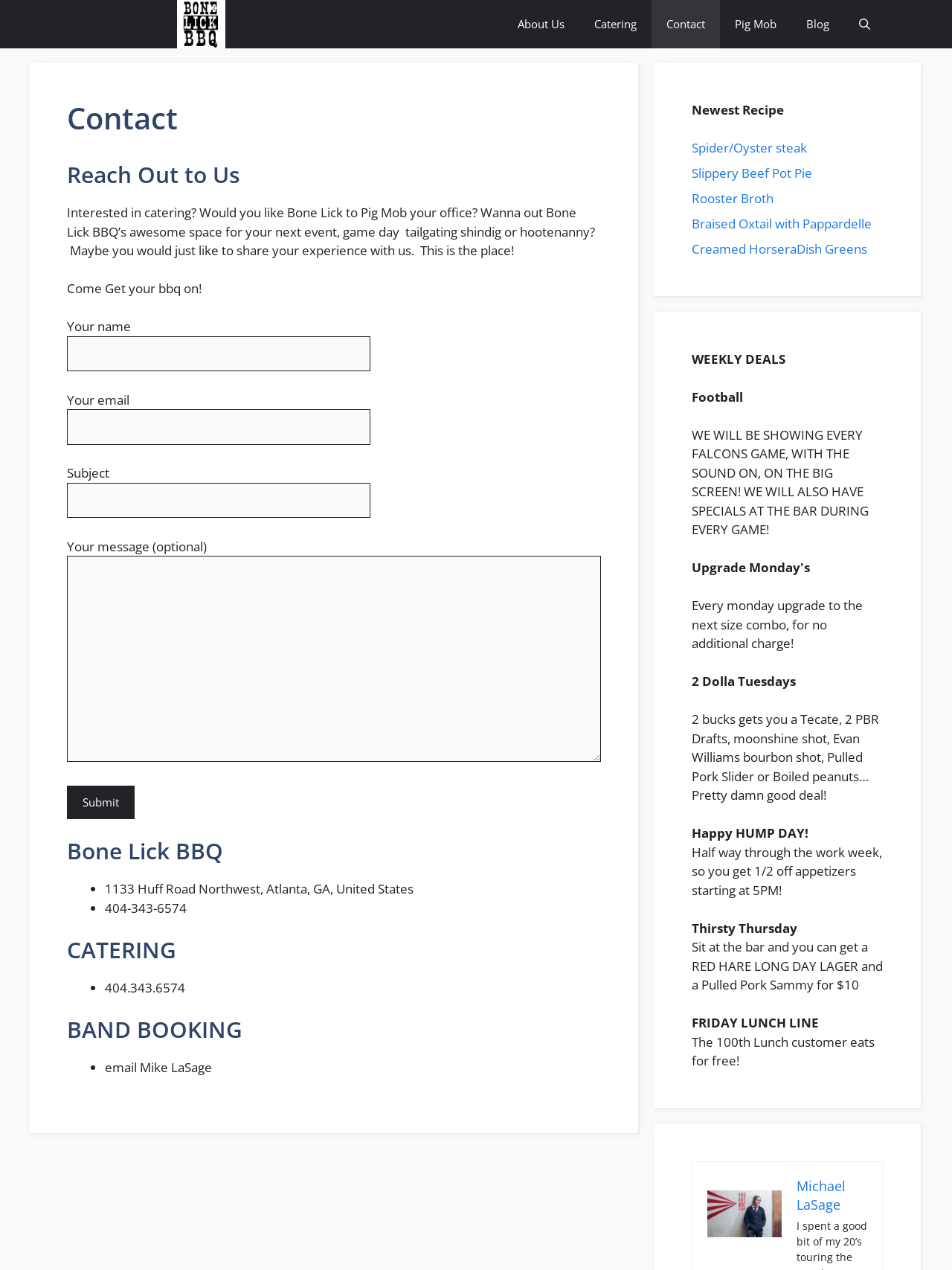Determine the bounding box coordinates of the region that needs to be clicked to achieve the task: "Click the 'Submit' button".

[0.07, 0.619, 0.141, 0.645]